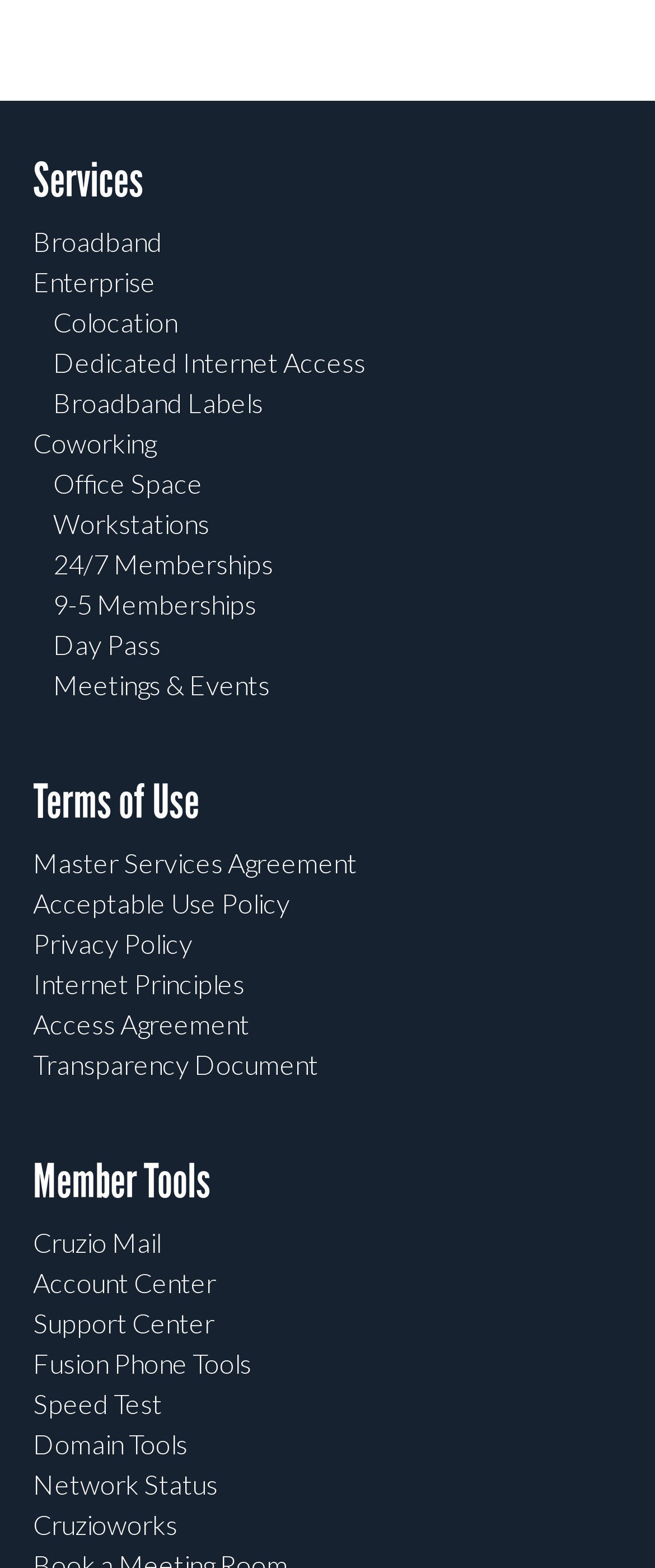How many headings are there on the webpage?
Give a detailed and exhaustive answer to the question.

I identified three headings on the webpage: 'Services', 'Terms of Use', and 'Member Tools'.